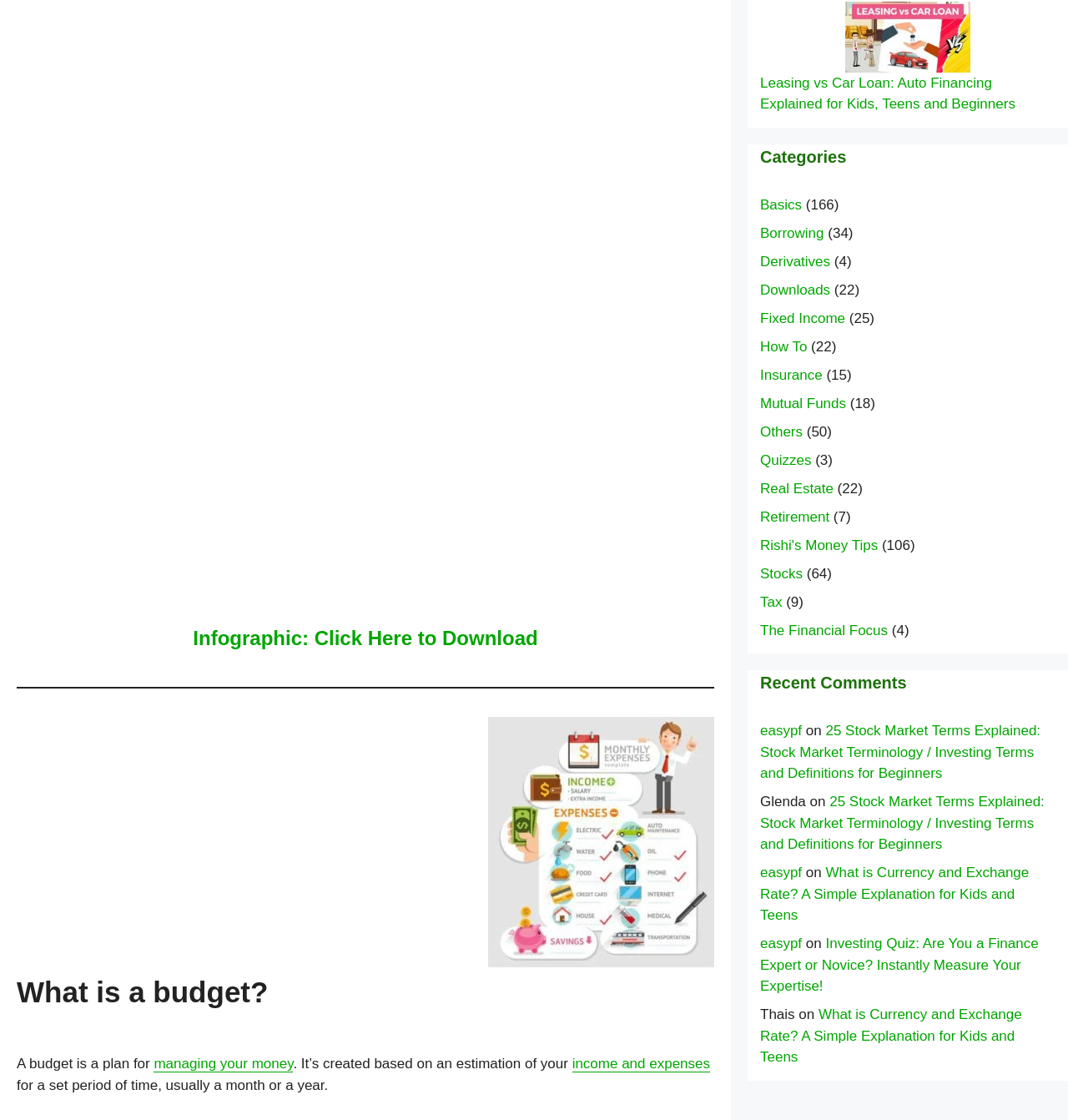Provide a one-word or one-phrase answer to the question:
What is the title of the article with the most comments?

Rishi's Money Tips